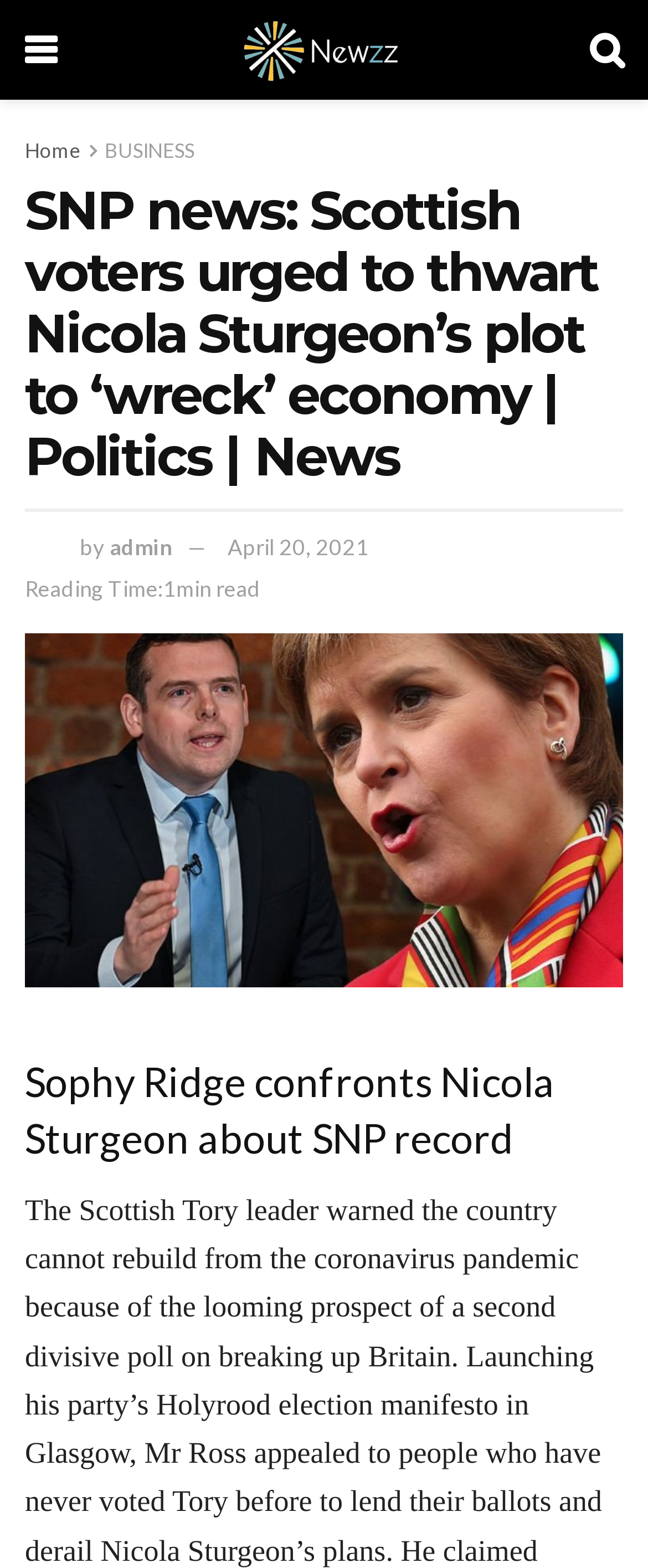What is the topic of the news article?
Using the visual information, reply with a single word or short phrase.

SNP news